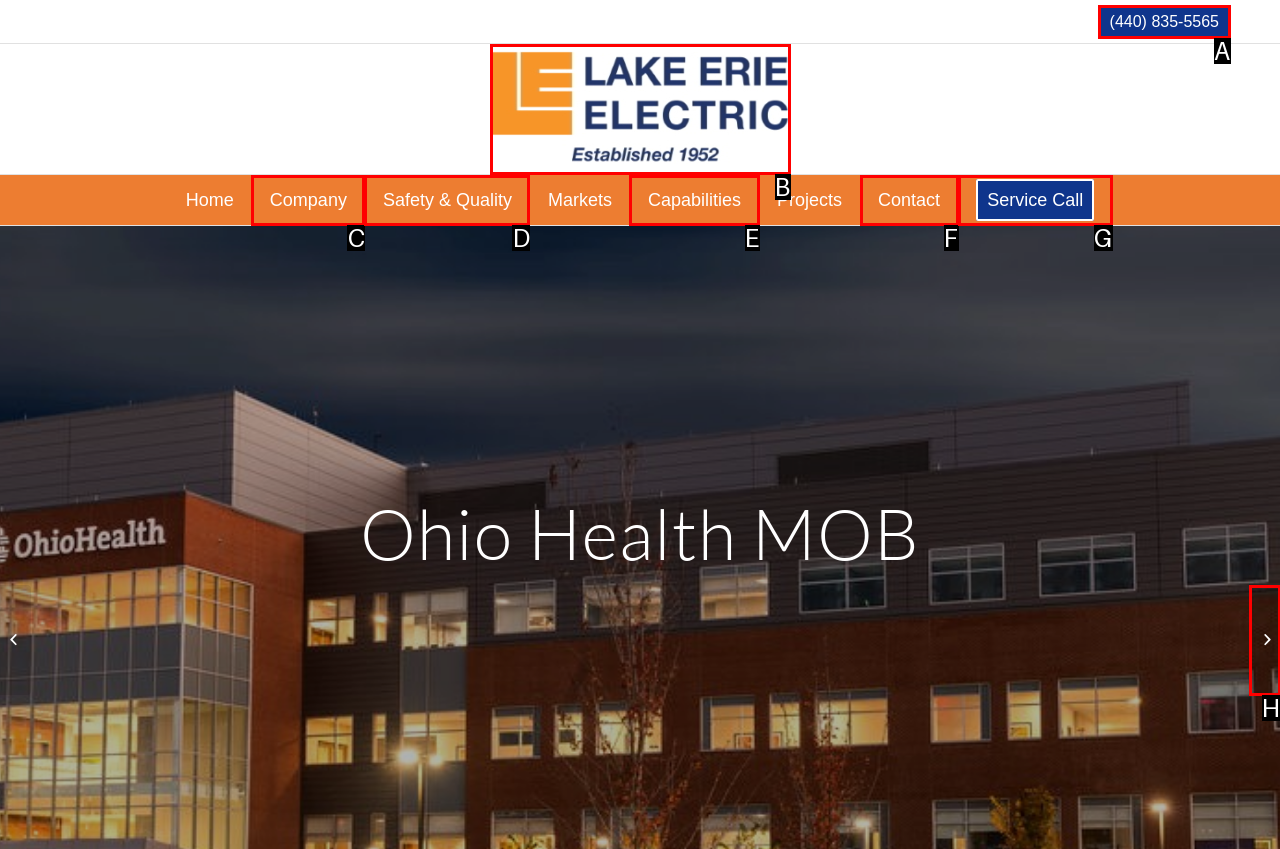From the options provided, determine which HTML element best fits the description: For Dealers. Answer with the correct letter.

None